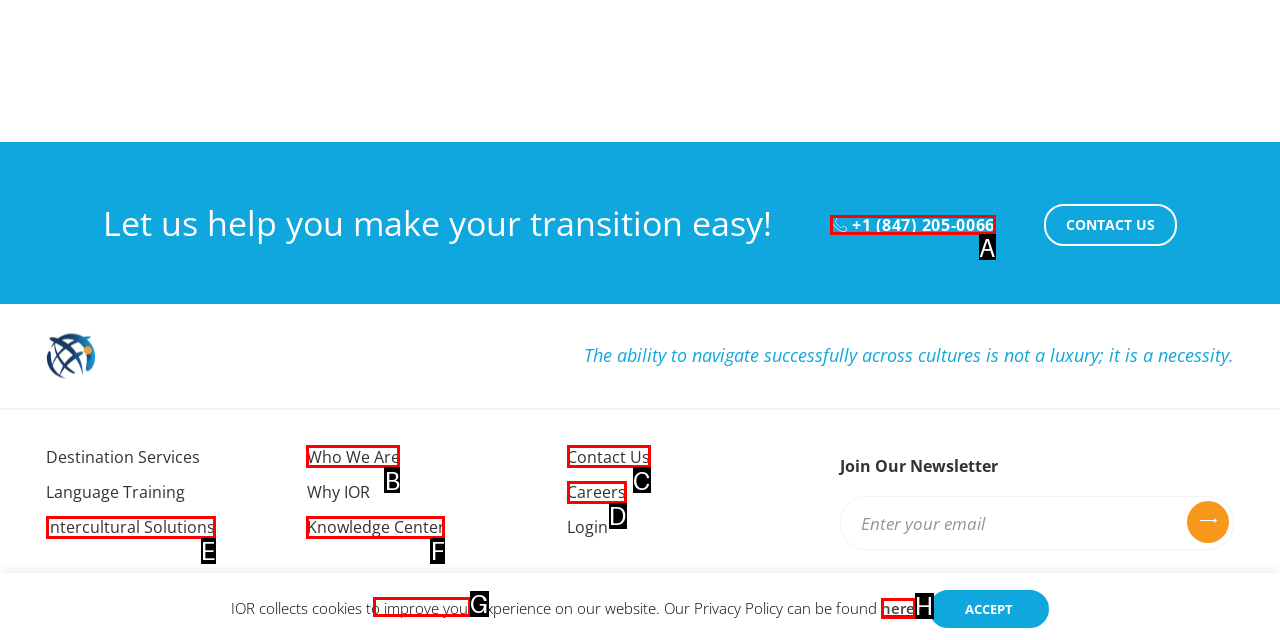Point out the option that best suits the description: Who We Are
Indicate your answer with the letter of the selected choice.

B